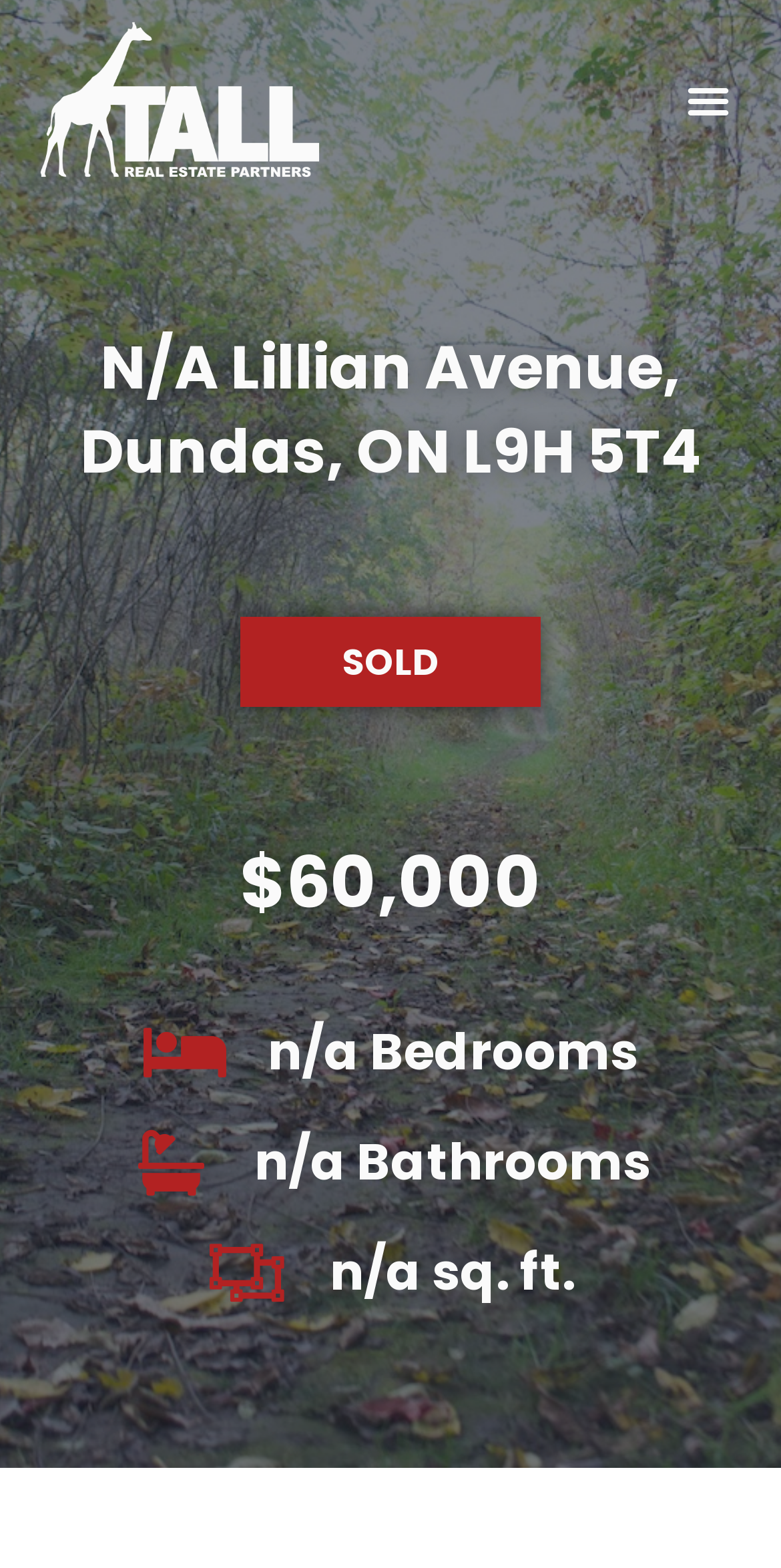Using the information from the screenshot, answer the following question thoroughly:
How many bedrooms does the vacant lot have?

I found the information about the number of bedrooms by looking at the static text element that contains this information, which is 'n/a Bedrooms'. This element is located below the price and address of the lot, and indicates that the number of bedrooms is not available.